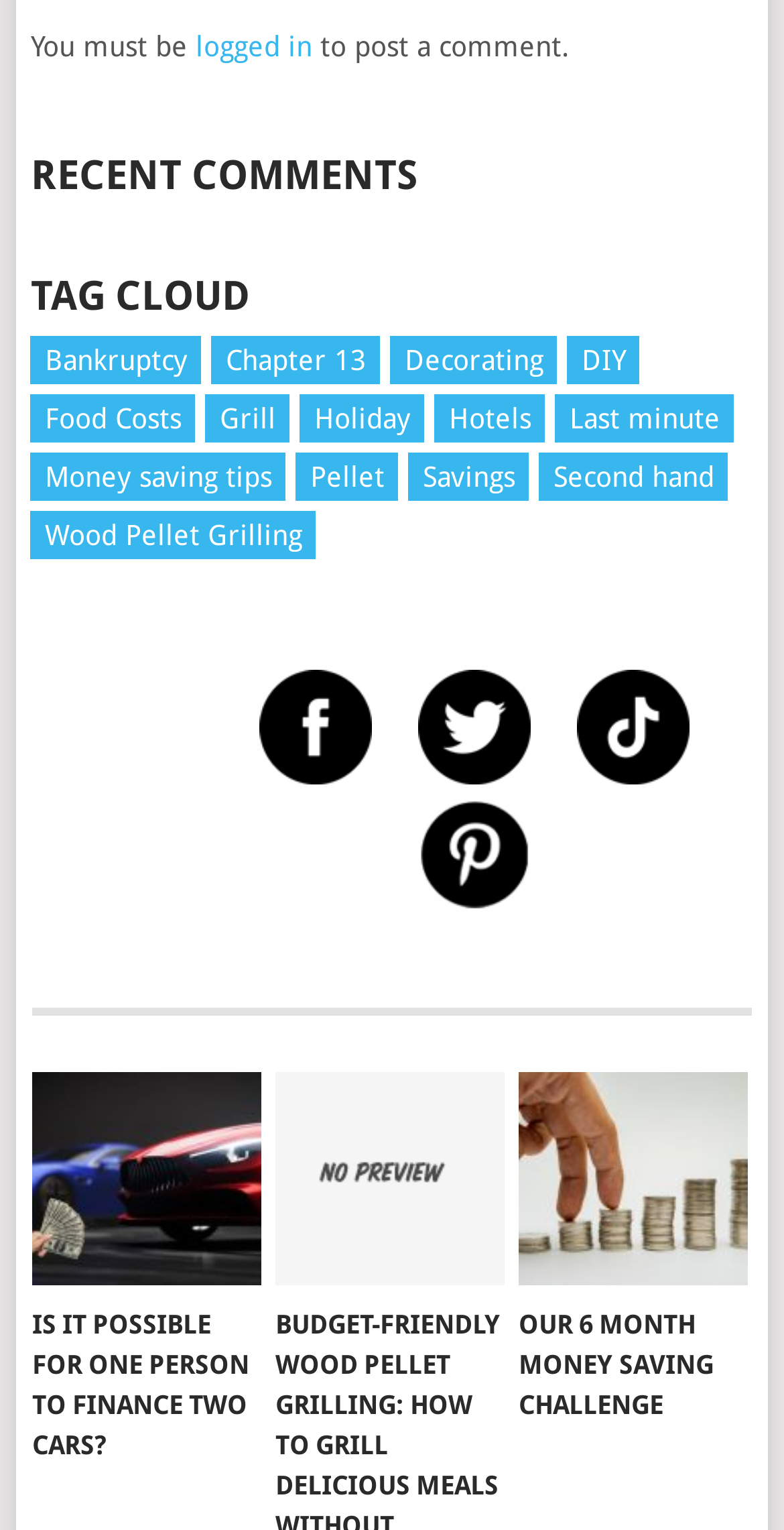Find and provide the bounding box coordinates for the UI element described here: "Money saving tips". The coordinates should be given as four float numbers between 0 and 1: [left, top, right, bottom].

[0.039, 0.296, 0.365, 0.328]